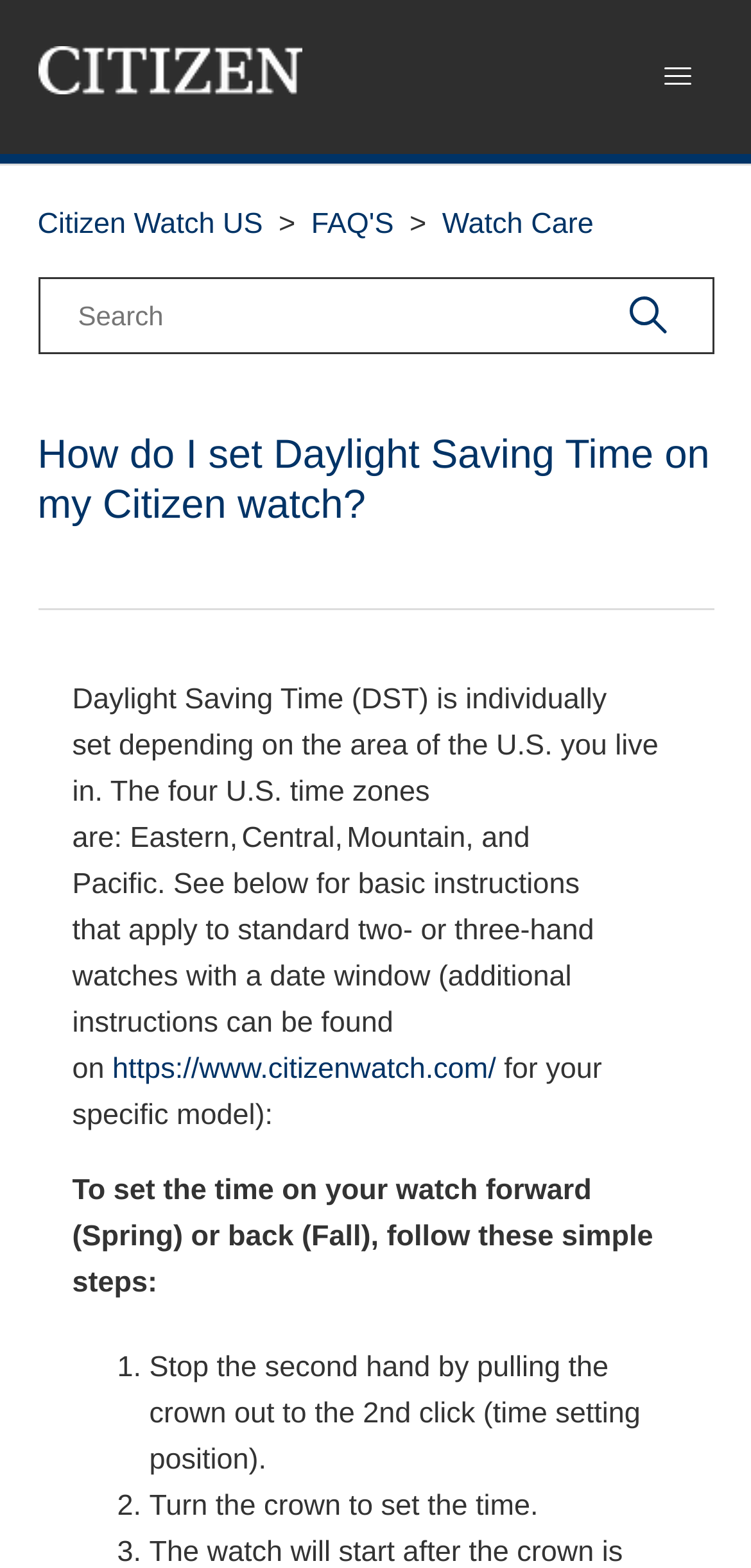Extract the main heading from the webpage content.

How do I set Daylight Saving Time on my Citizen watch?